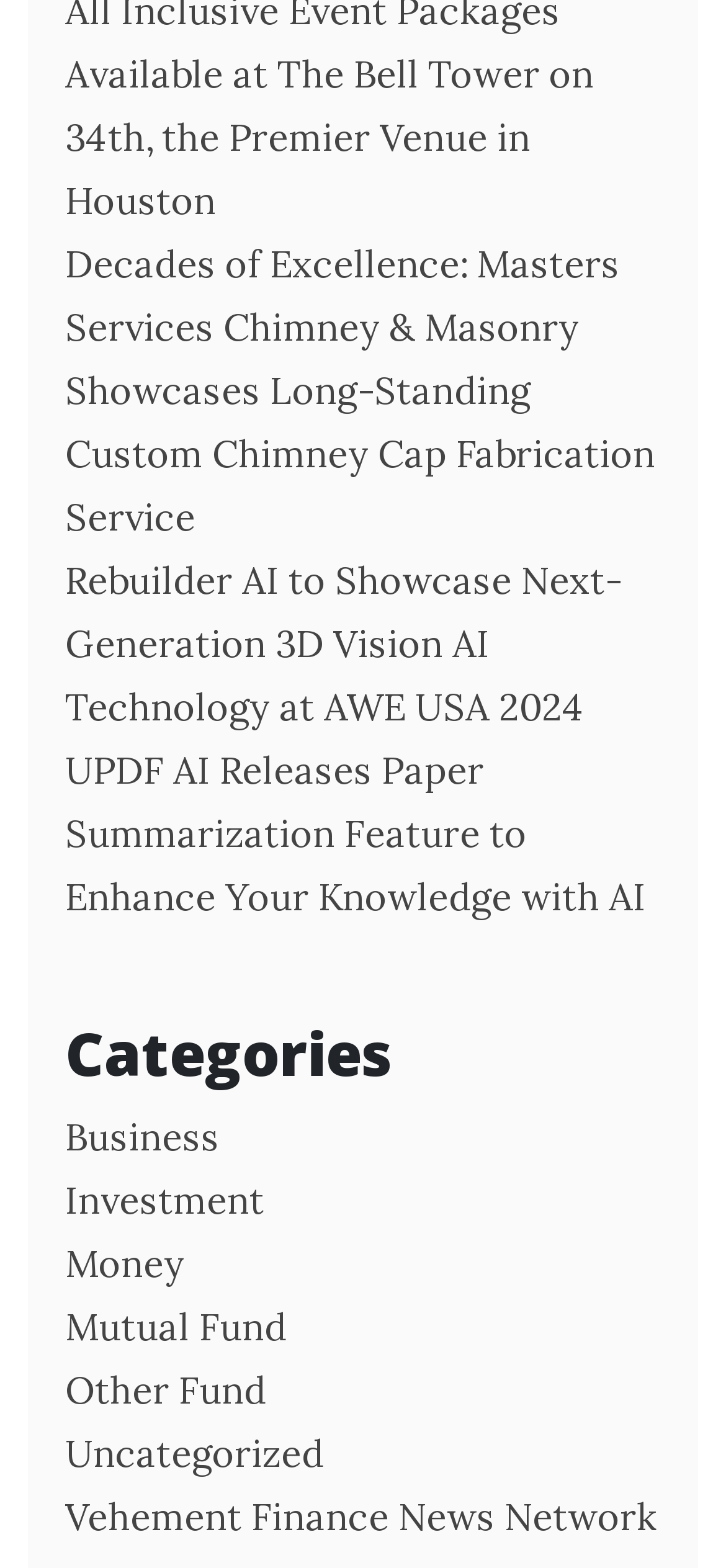Determine the bounding box of the UI element mentioned here: "Other Fund". The coordinates must be in the format [left, top, right, bottom] with values ranging from 0 to 1.

[0.09, 0.871, 0.367, 0.901]